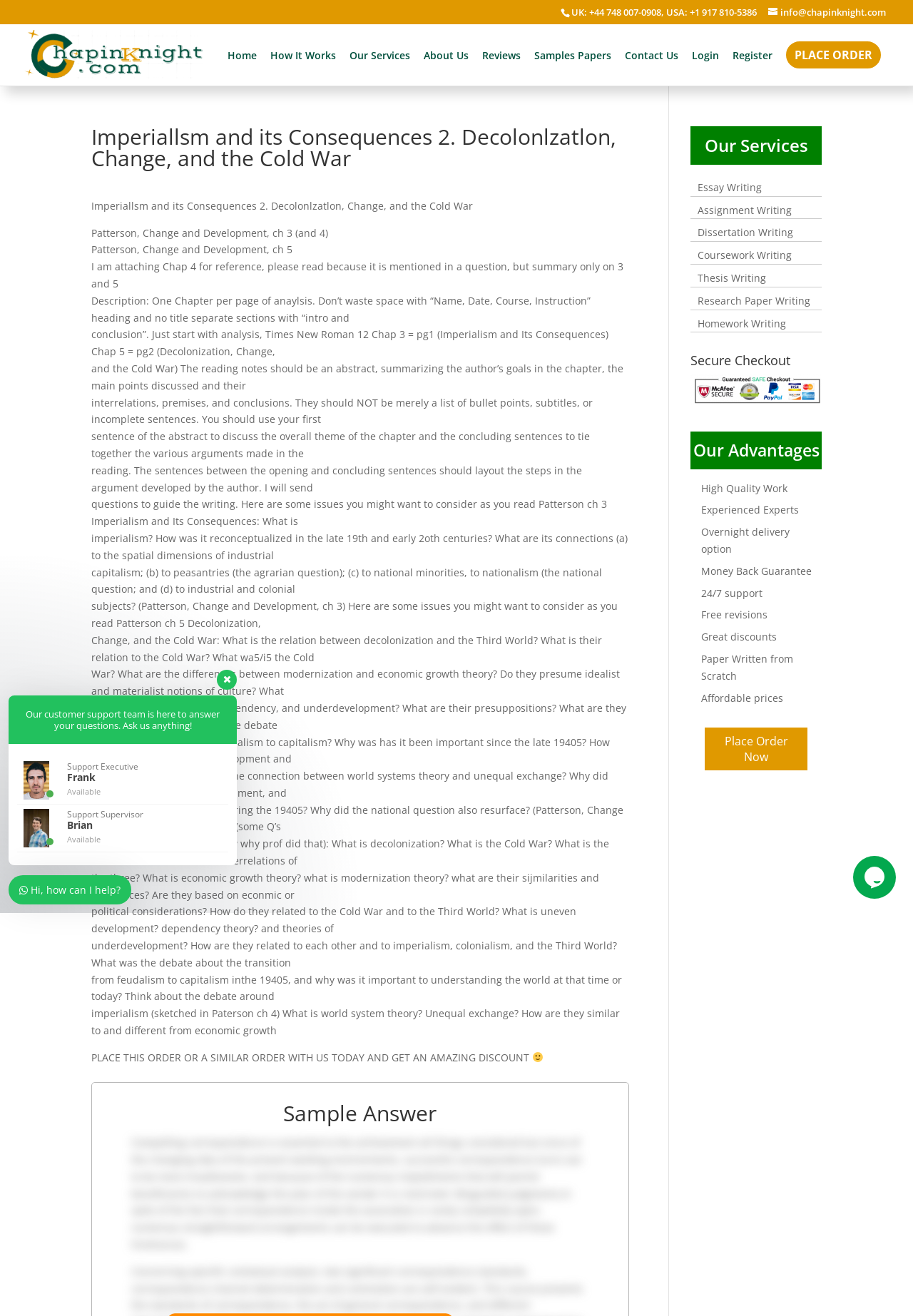Respond to the question below with a single word or phrase:
How many advantages are listed on the webpage?

9